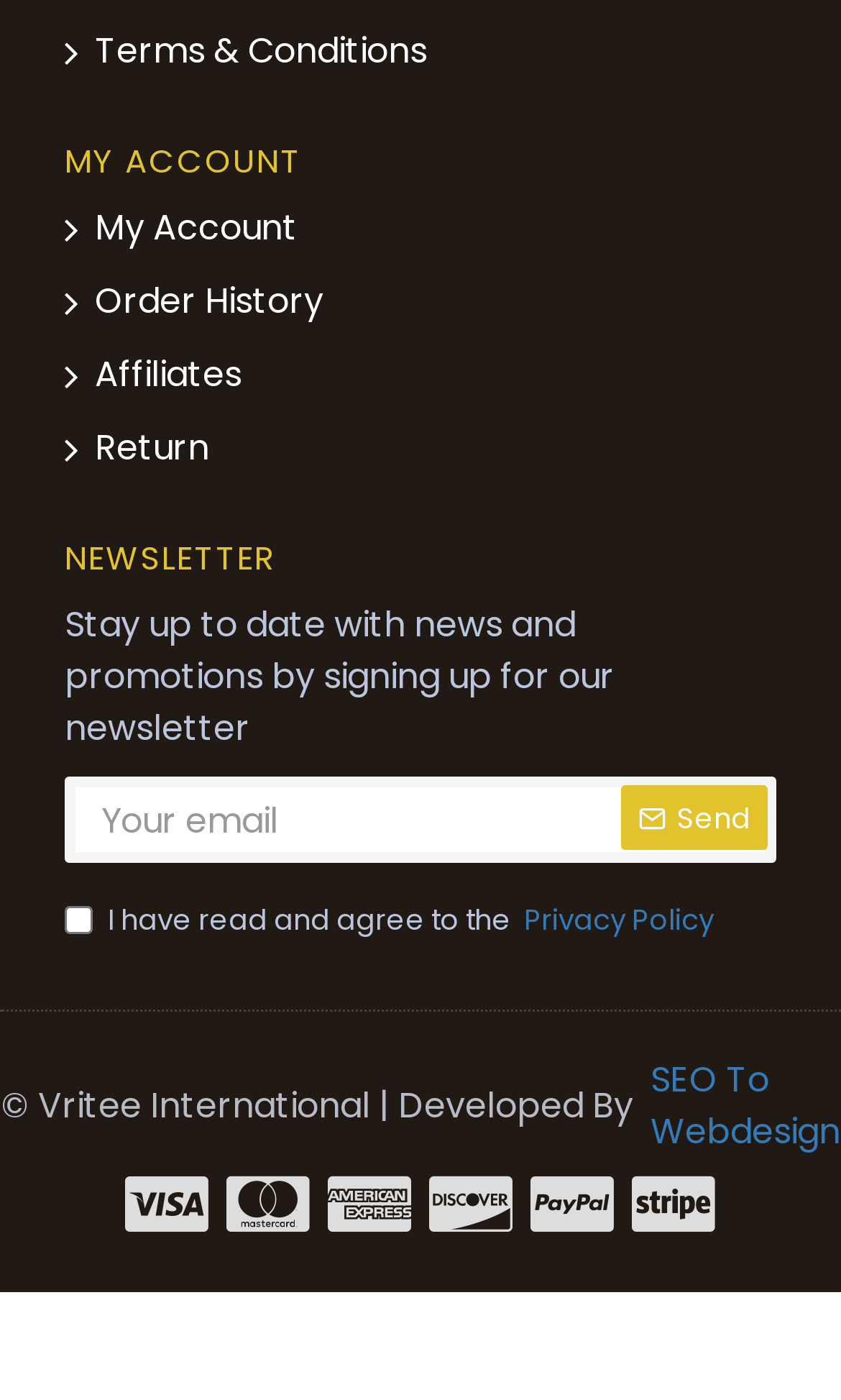Please give a short response to the question using one word or a phrase:
What is the copyright information at the bottom of the page?

Vritee International